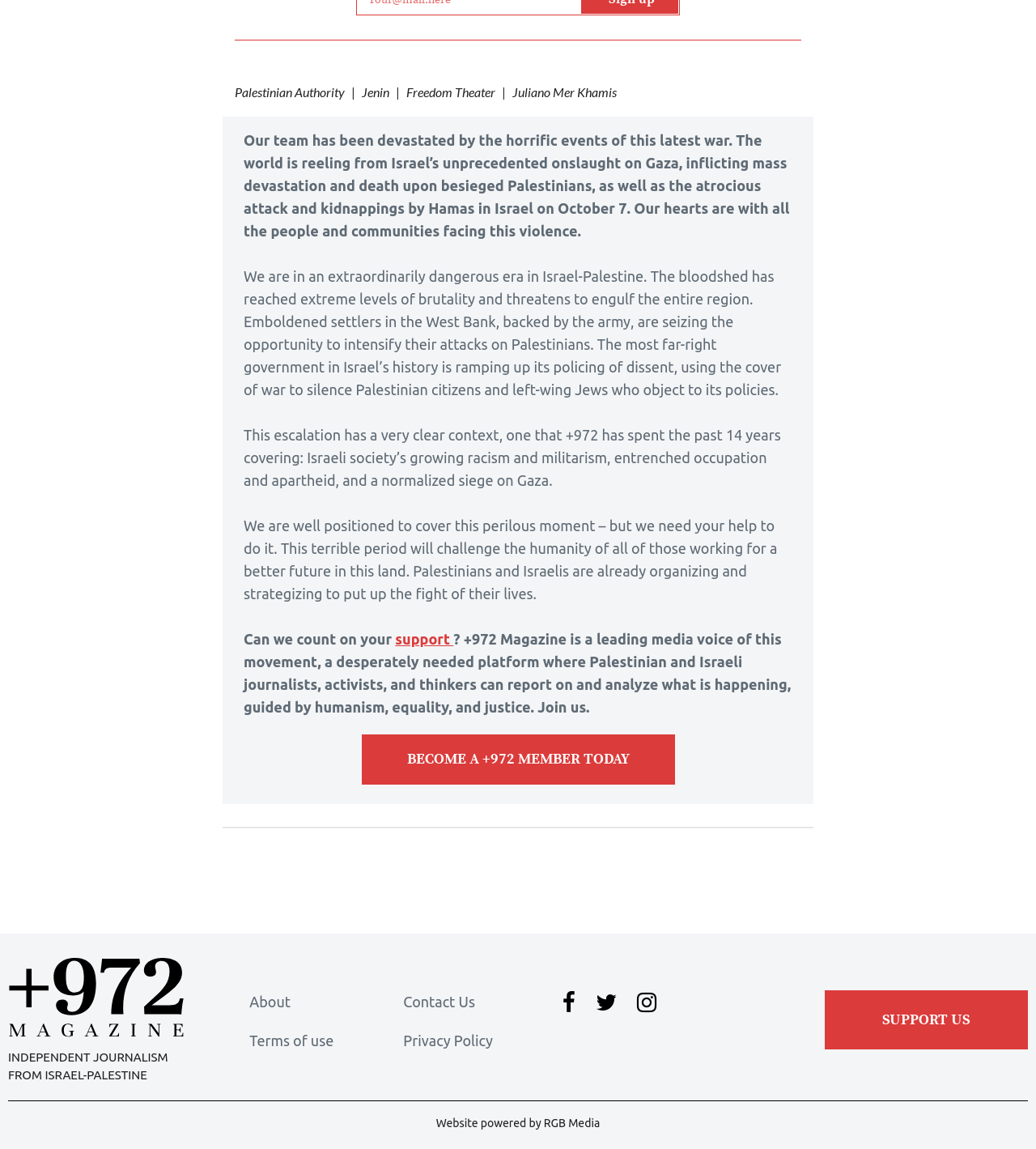Provide a single word or phrase to answer the given question: 
What is the tone of the text on this webpage?

Somber and urgent